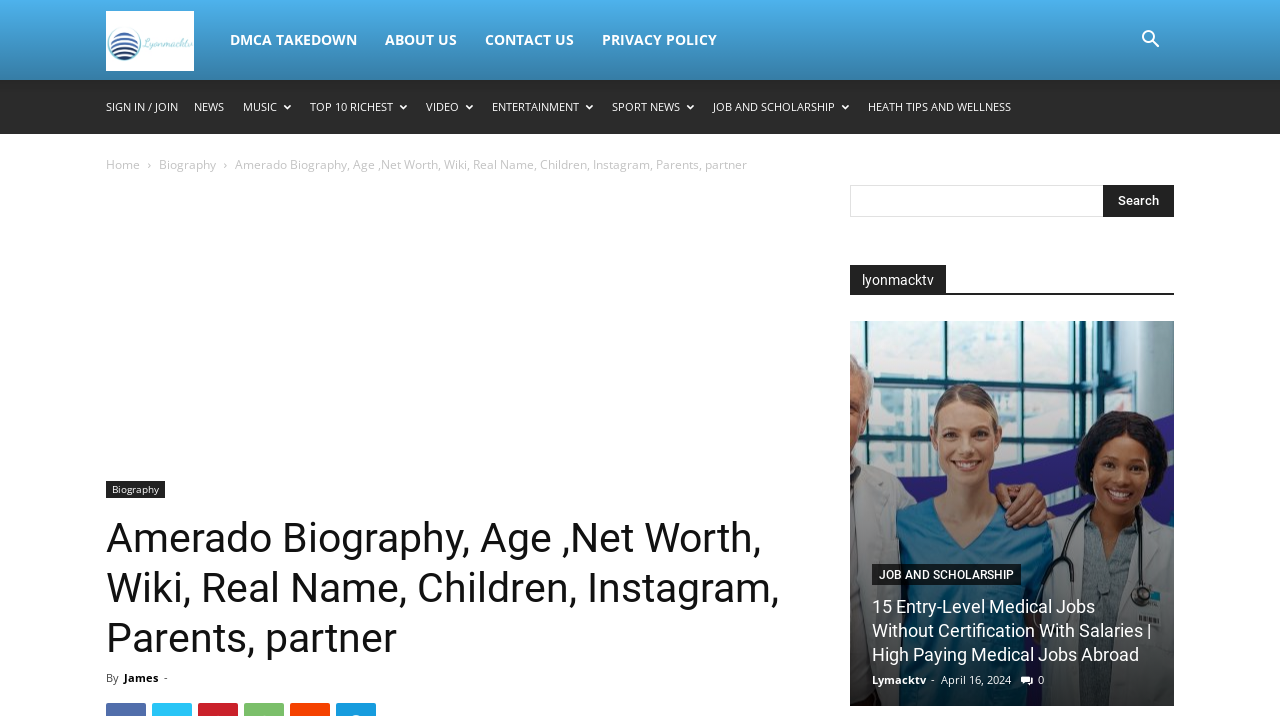Please provide the main heading of the webpage content.

Amerado Biography, Age ,Net Worth, Wiki, Real Name, Children, Instagram, Parents, partner